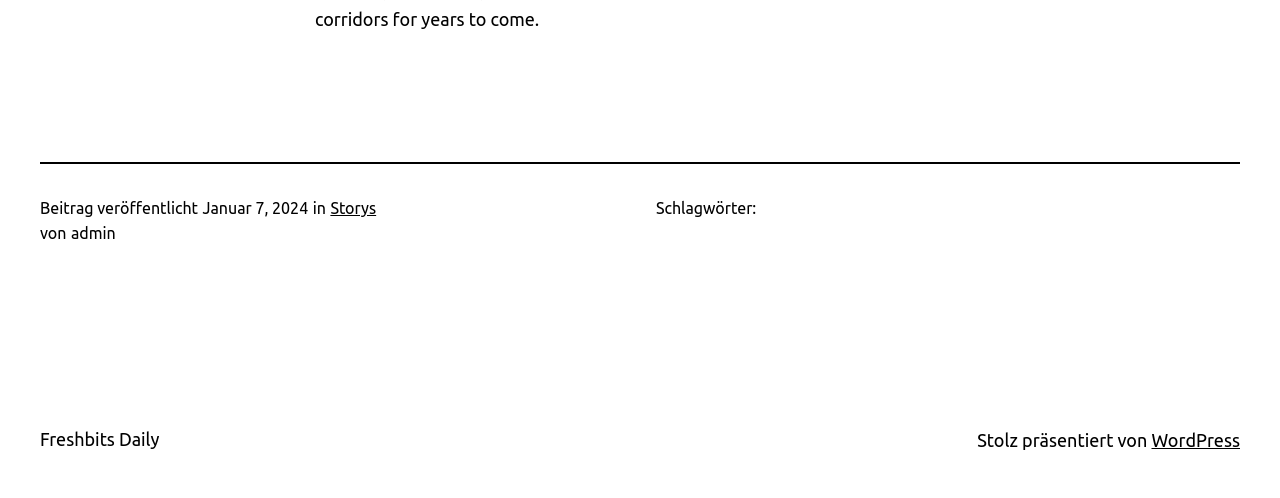Find the bounding box coordinates for the element described here: "Freshbits Daily".

[0.031, 0.862, 0.125, 0.902]